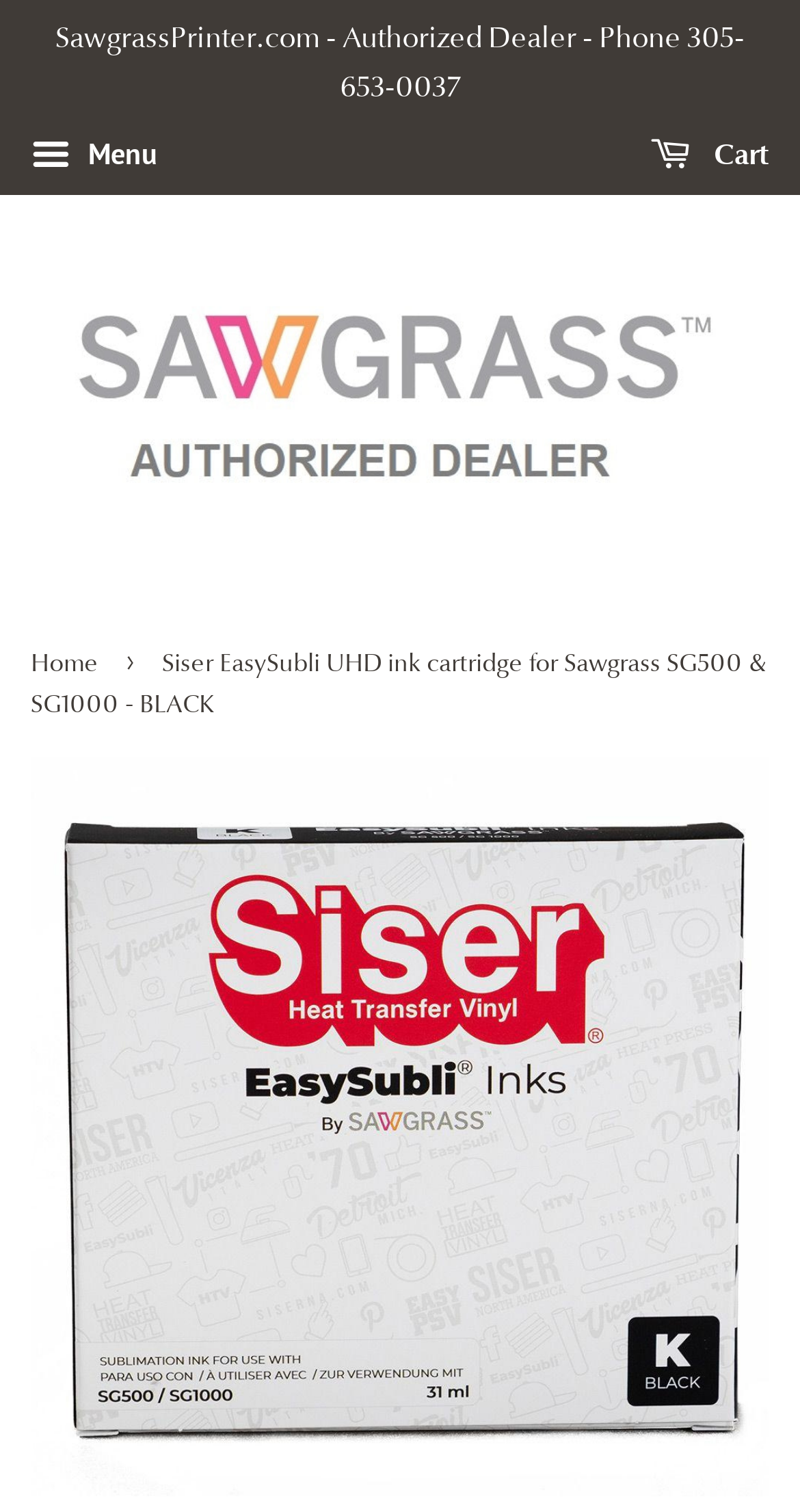Based on the element description, predict the bounding box coordinates (top-left x, top-left y, bottom-right x, bottom-right y) for the UI element in the screenshot: Toggle Navigation Menu Menu

None